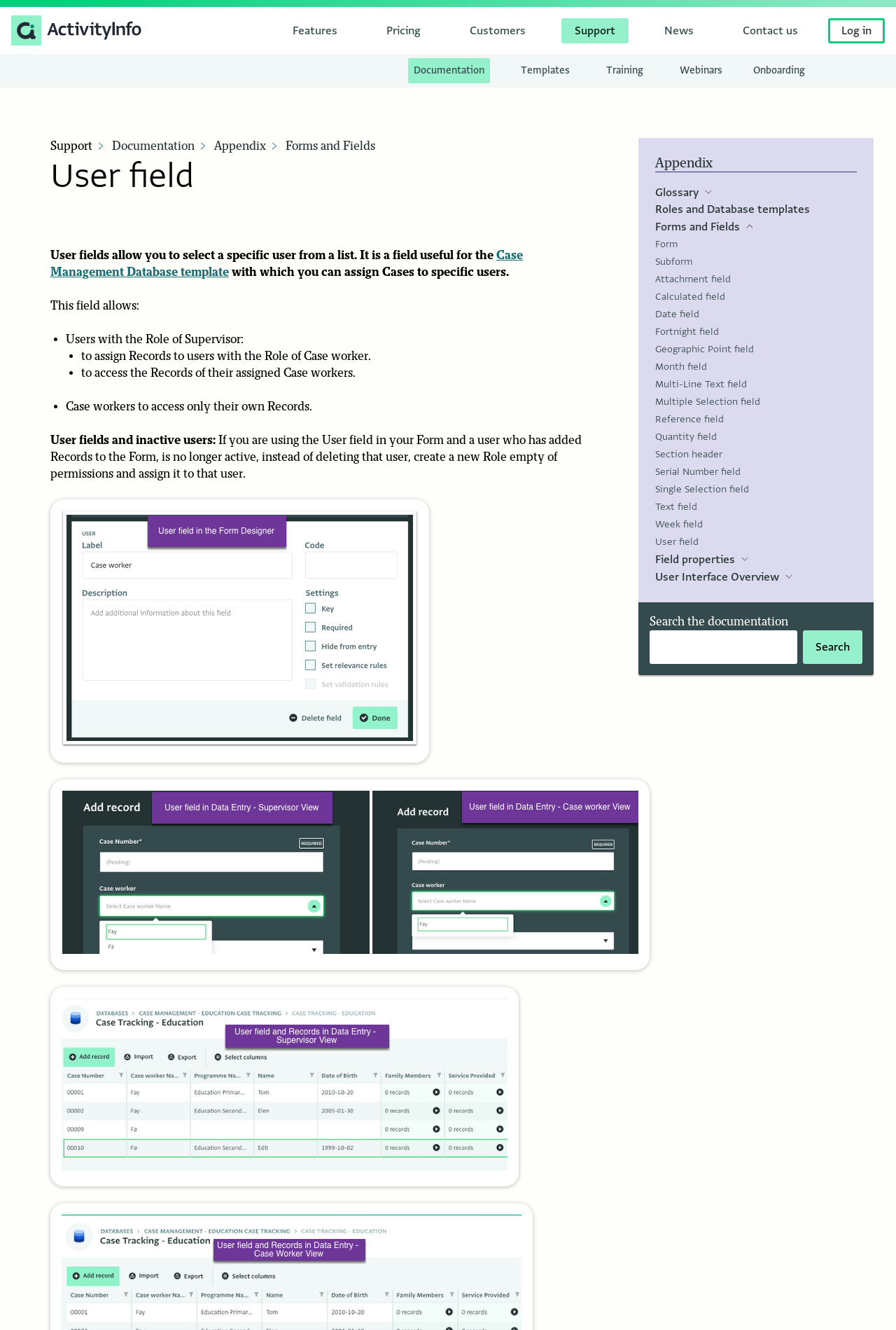Specify the bounding box coordinates of the area that needs to be clicked to achieve the following instruction: "View the product details".

None